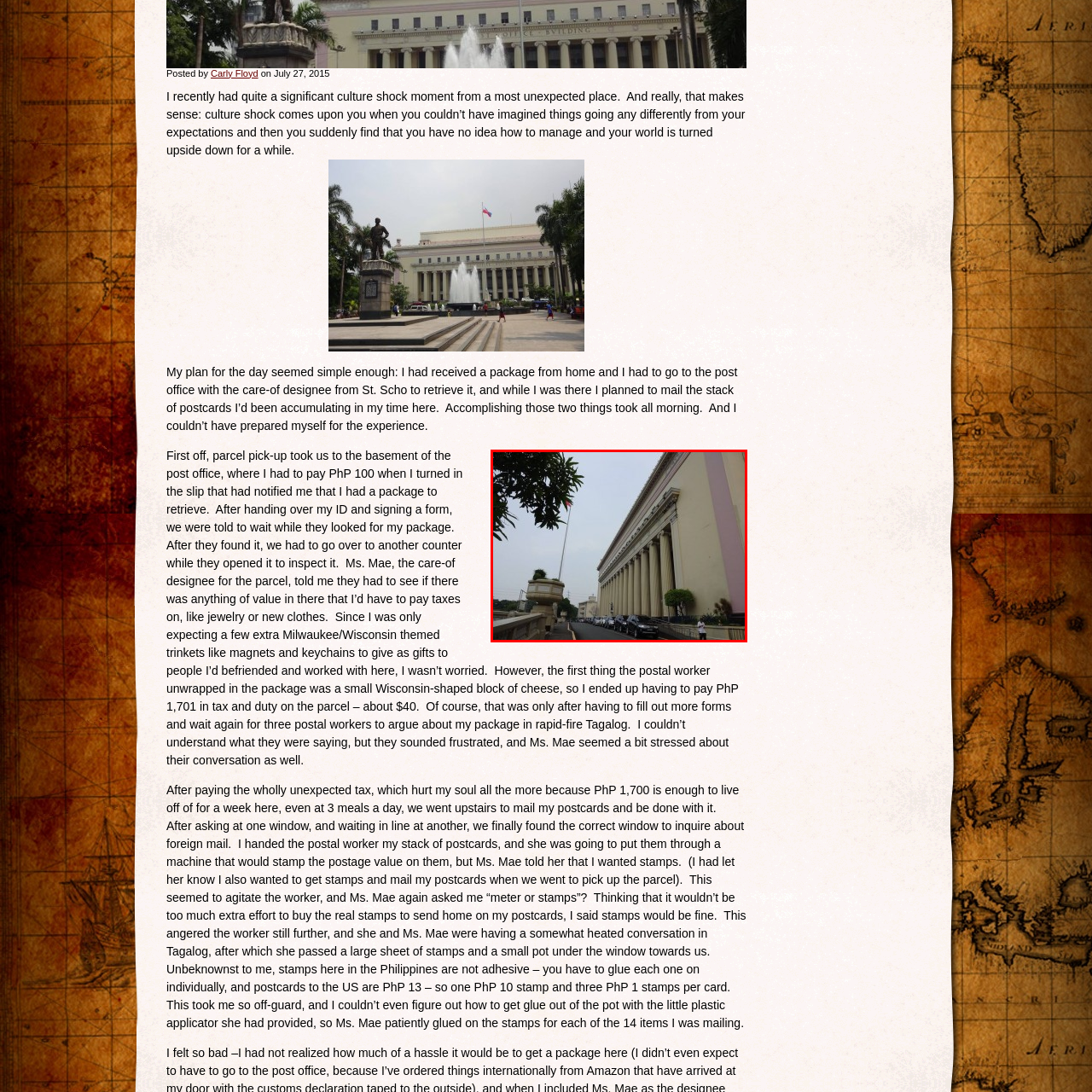Is the location actively used?
Please closely examine the image within the red bounding box and provide a detailed answer based on the visual information.

The presence of parked cars on the street in the foreground suggests that the location is not only monumental but also actively used, implying that people visit or work there.